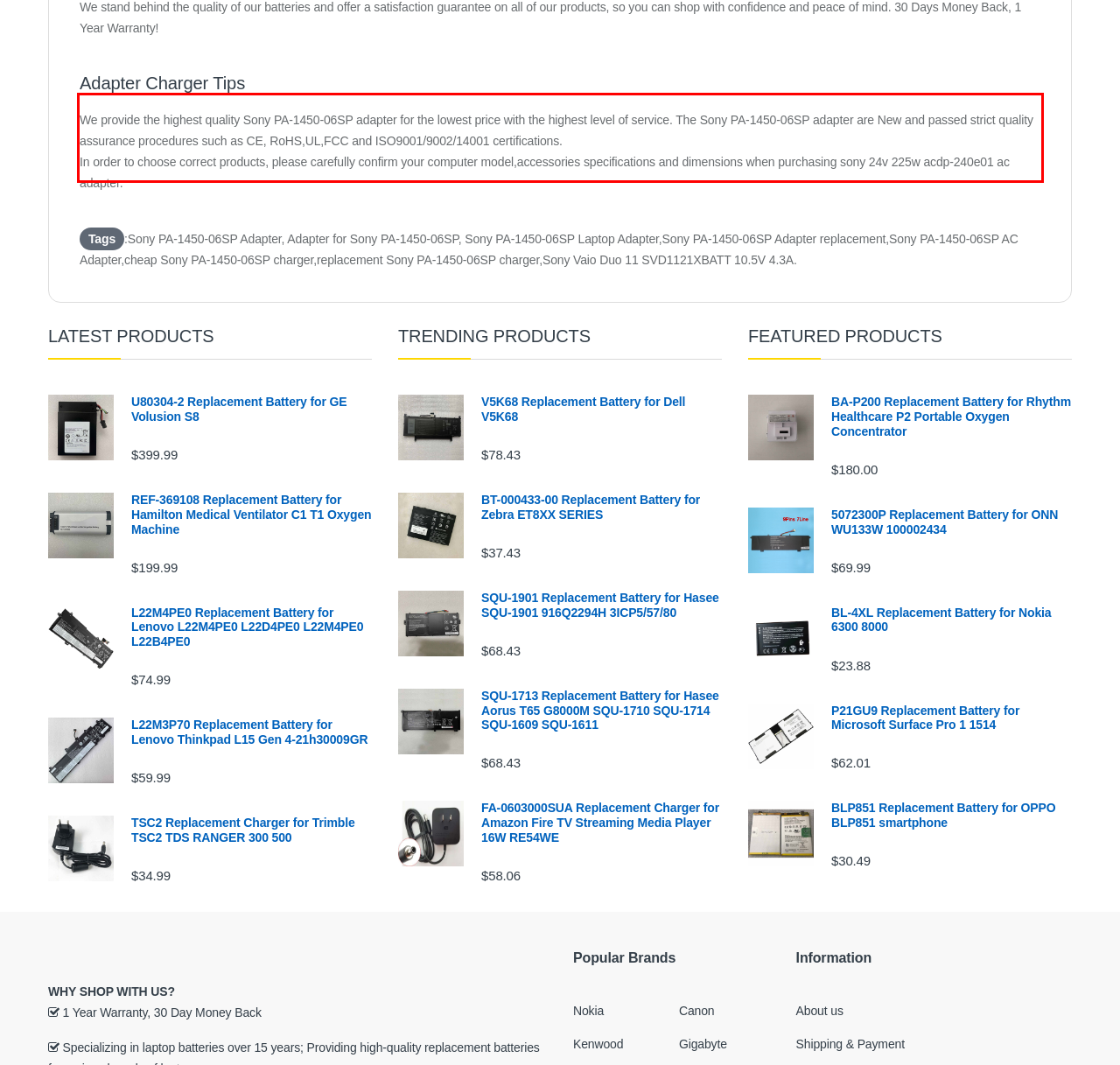You have a screenshot of a webpage where a UI element is enclosed in a red rectangle. Perform OCR to capture the text inside this red rectangle.

We provide the highest quality Sony PA-1450-06SP adapter for the lowest price with the highest level of service. The Sony PA-1450-06SP adapter are New and passed strict quality assurance procedures such as CE, RoHS,UL,FCC and ISO9001/9002/14001 certifications. In order to choose correct products, please carefully confirm your computer model,accessories specifications and dimensions when purchasing sony 24v 225w acdp-240e01 ac adapter.